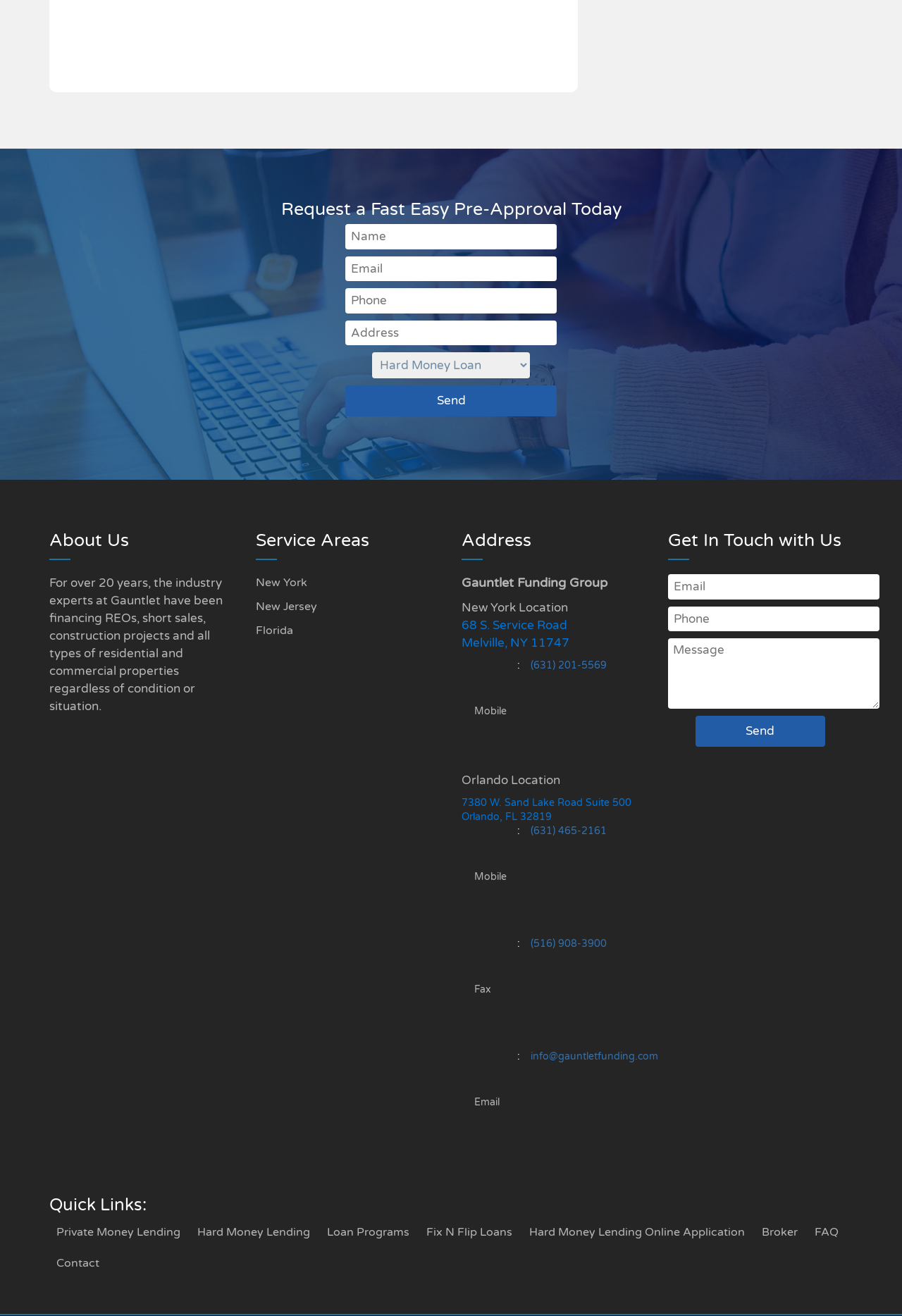What is the purpose of the contact form?
Please provide a detailed and comprehensive answer to the question.

The contact form is used to request a fast and easy pre-approval, as indicated by the heading 'Request a Fast Easy Pre-Approval Today' above the form. The form requires users to input their name, email, phone, and address, and then submit it to initiate the pre-approval process.